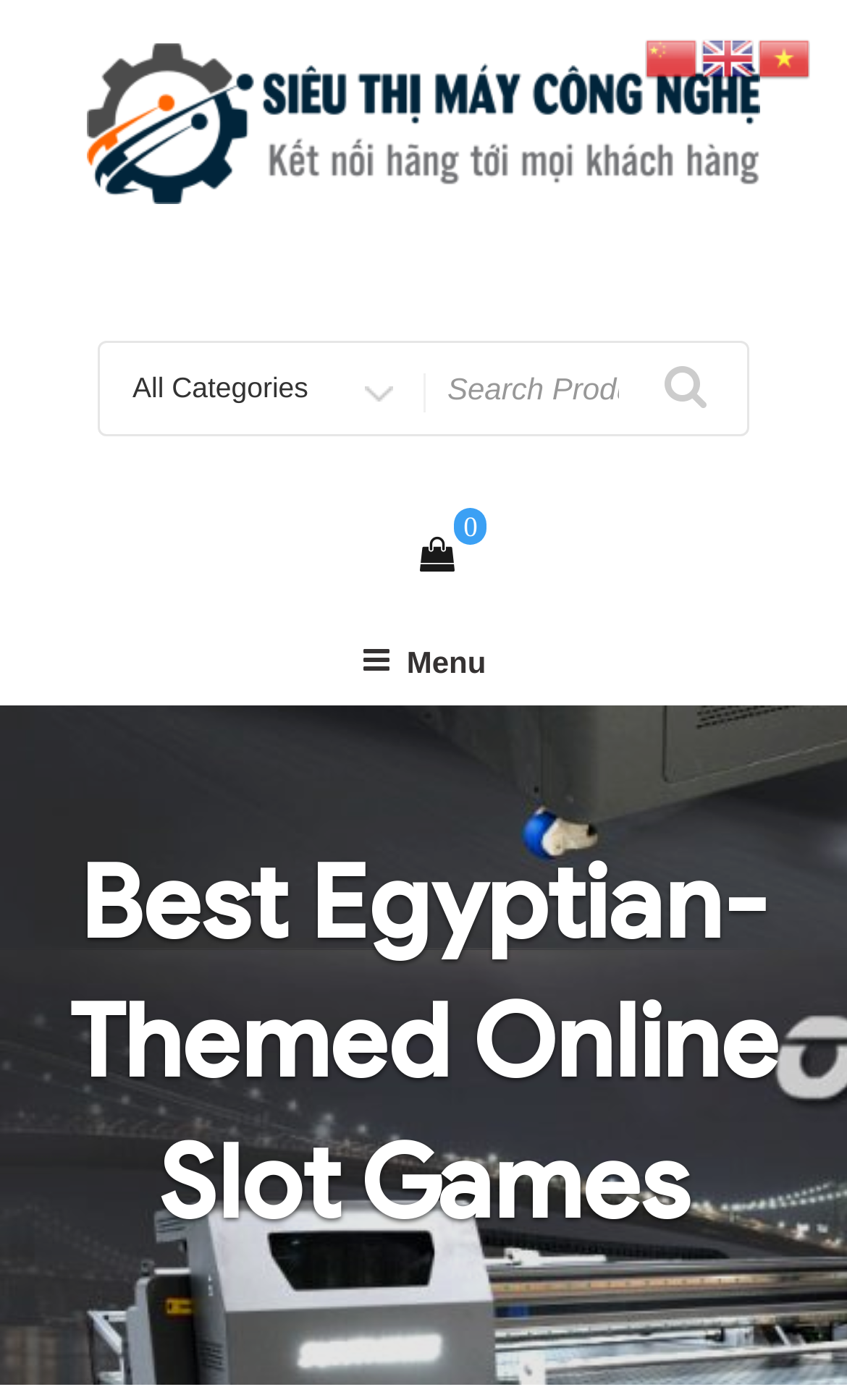Using the description "title="Chinese (Simplified)"", predict the bounding box of the relevant HTML element.

[0.762, 0.025, 0.828, 0.055]